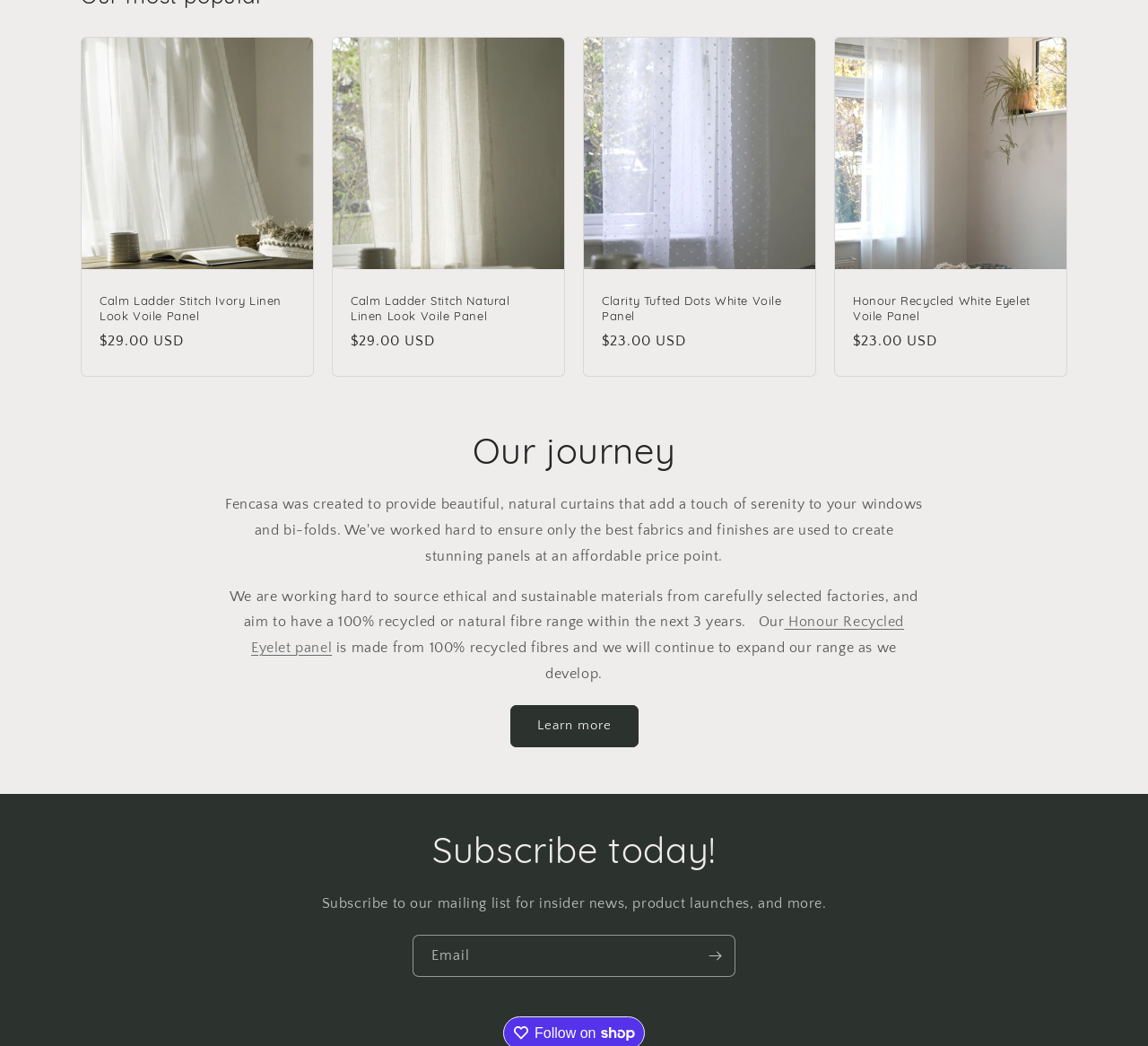Indicate the bounding box coordinates of the element that needs to be clicked to satisfy the following instruction: "Learn more about the company's journey". The coordinates should be four float numbers between 0 and 1, i.e., [left, top, right, bottom].

[0.444, 0.674, 0.556, 0.714]